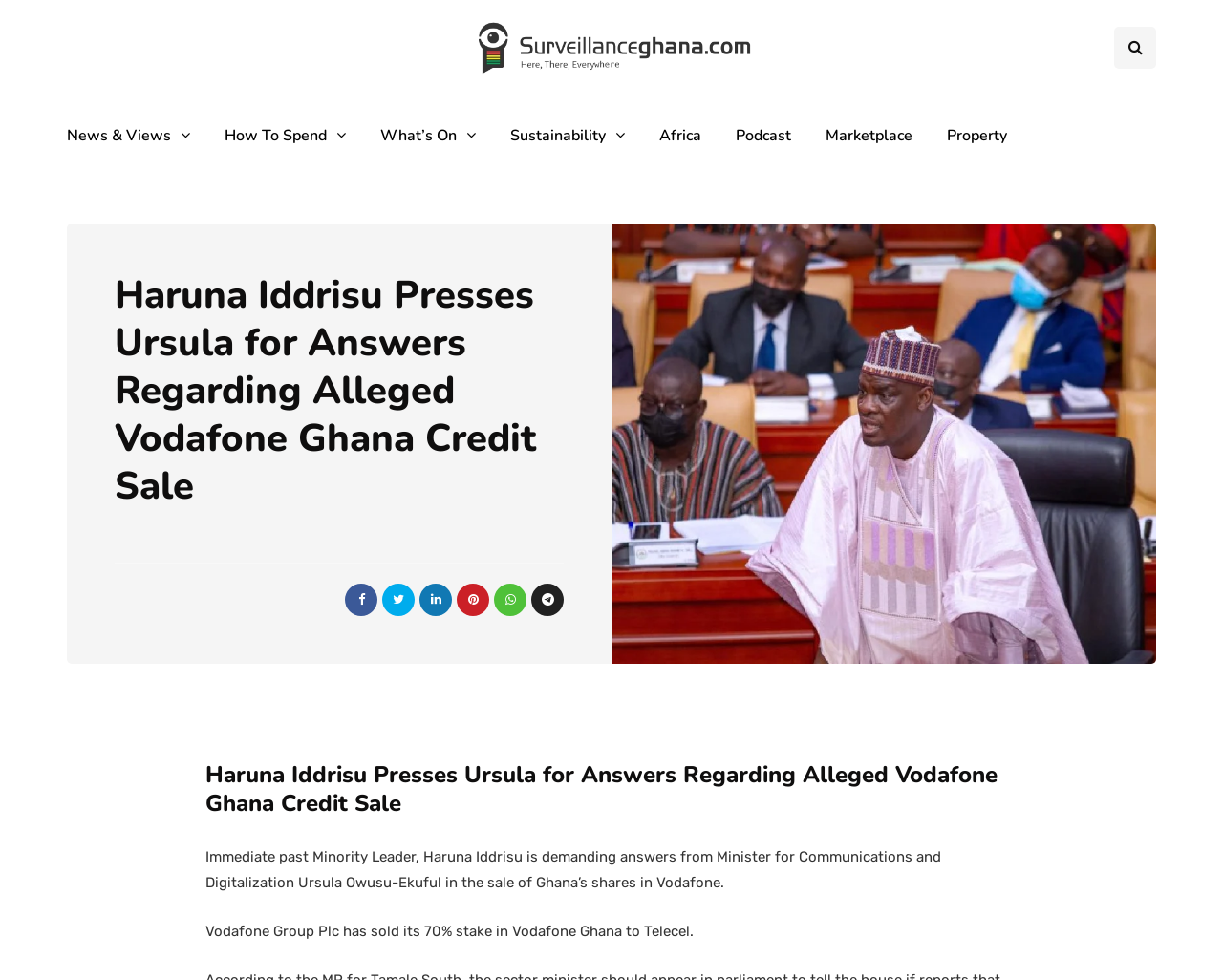Identify the bounding box coordinates of the element to click to follow this instruction: 'Toggle the search'. Ensure the coordinates are four float values between 0 and 1, provided as [left, top, right, bottom].

[0.911, 0.027, 0.945, 0.07]